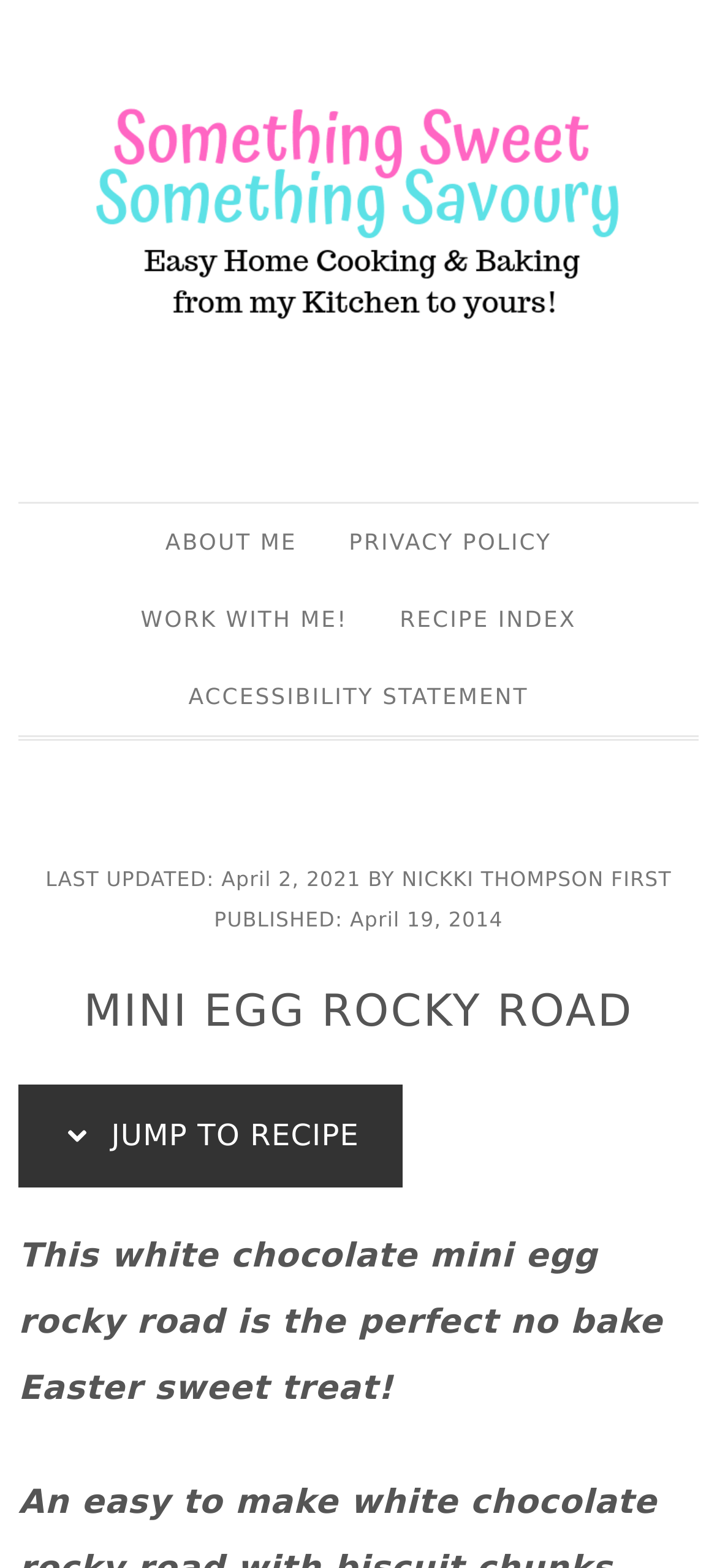Find and extract the text of the primary heading on the webpage.

MINI EGG ROCKY ROAD